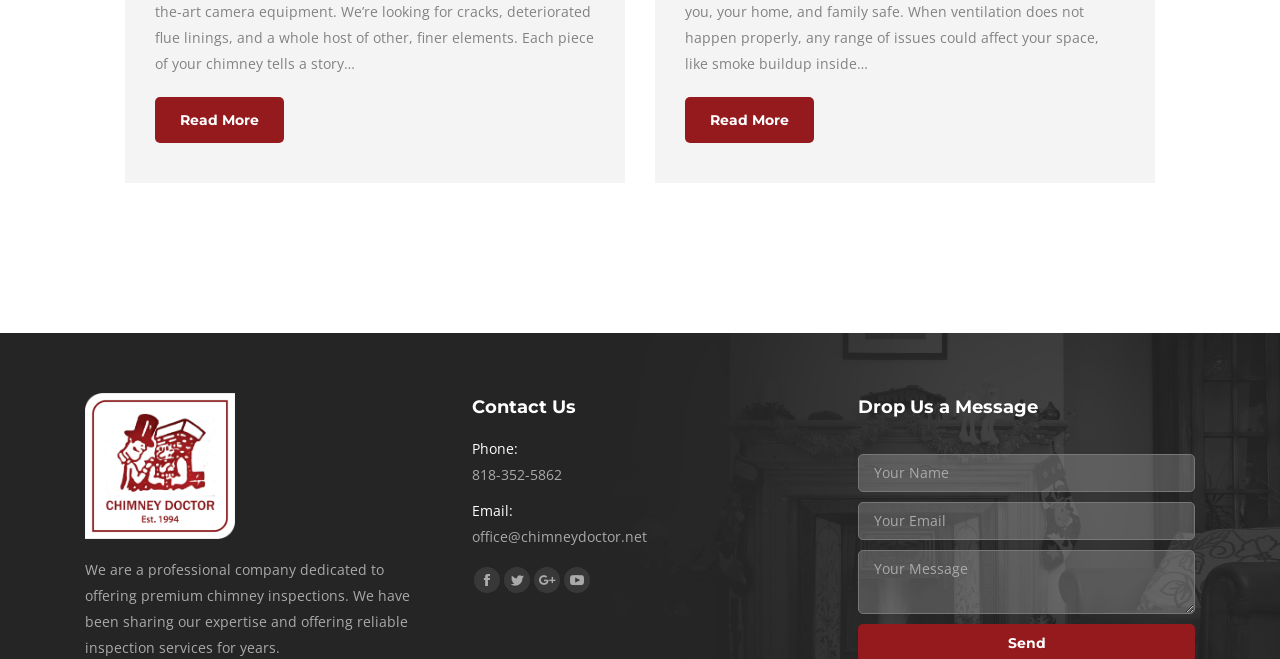What is the company's email address?
Refer to the image and give a detailed answer to the question.

The company's email address can be found in the StaticText element with the text 'office@chimneydoctor.net', which is located below the 'Email:' label.